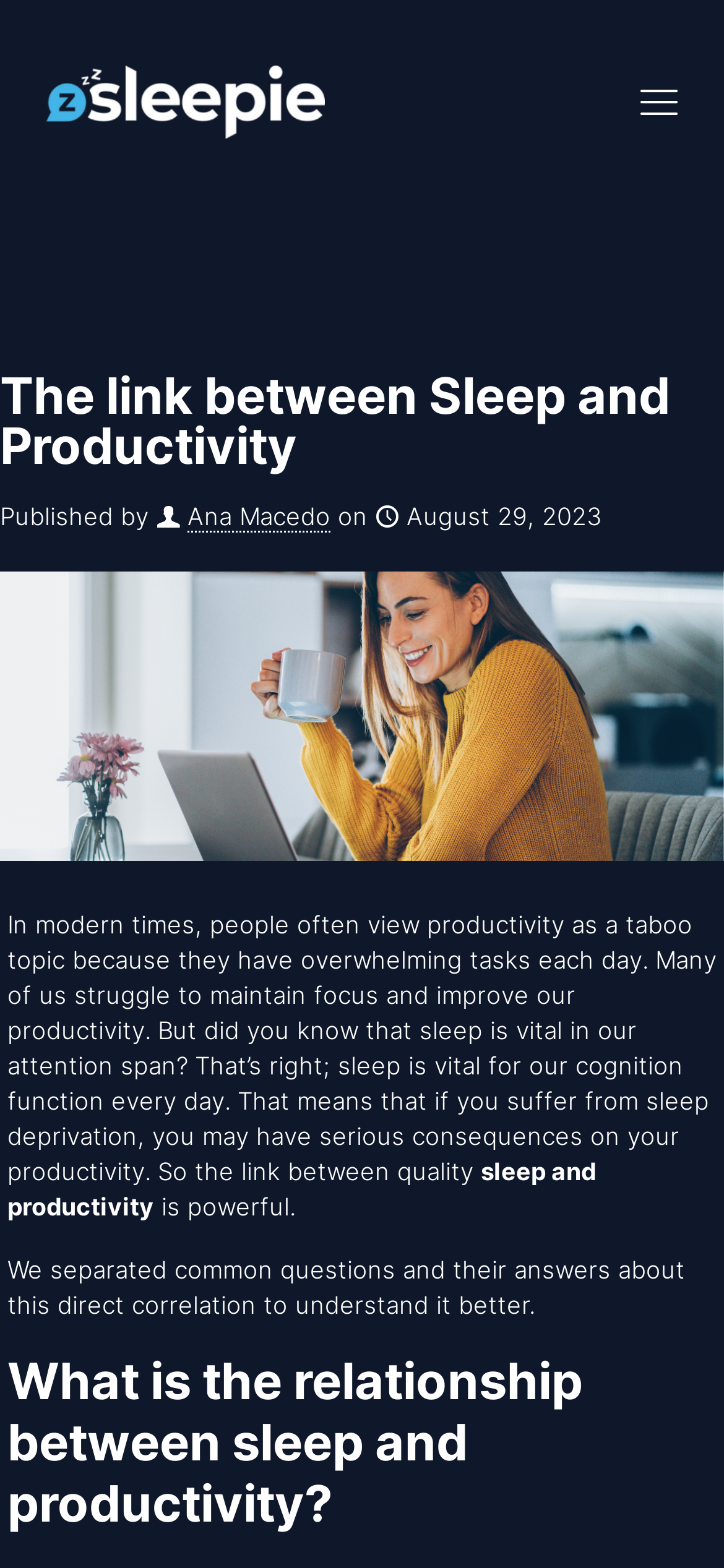What is the consequence of sleep deprivation?
Using the details shown in the screenshot, provide a comprehensive answer to the question.

The consequence of sleep deprivation can be found by reading the article content, which states that if you suffer from sleep deprivation, you may have serious consequences on your productivity.